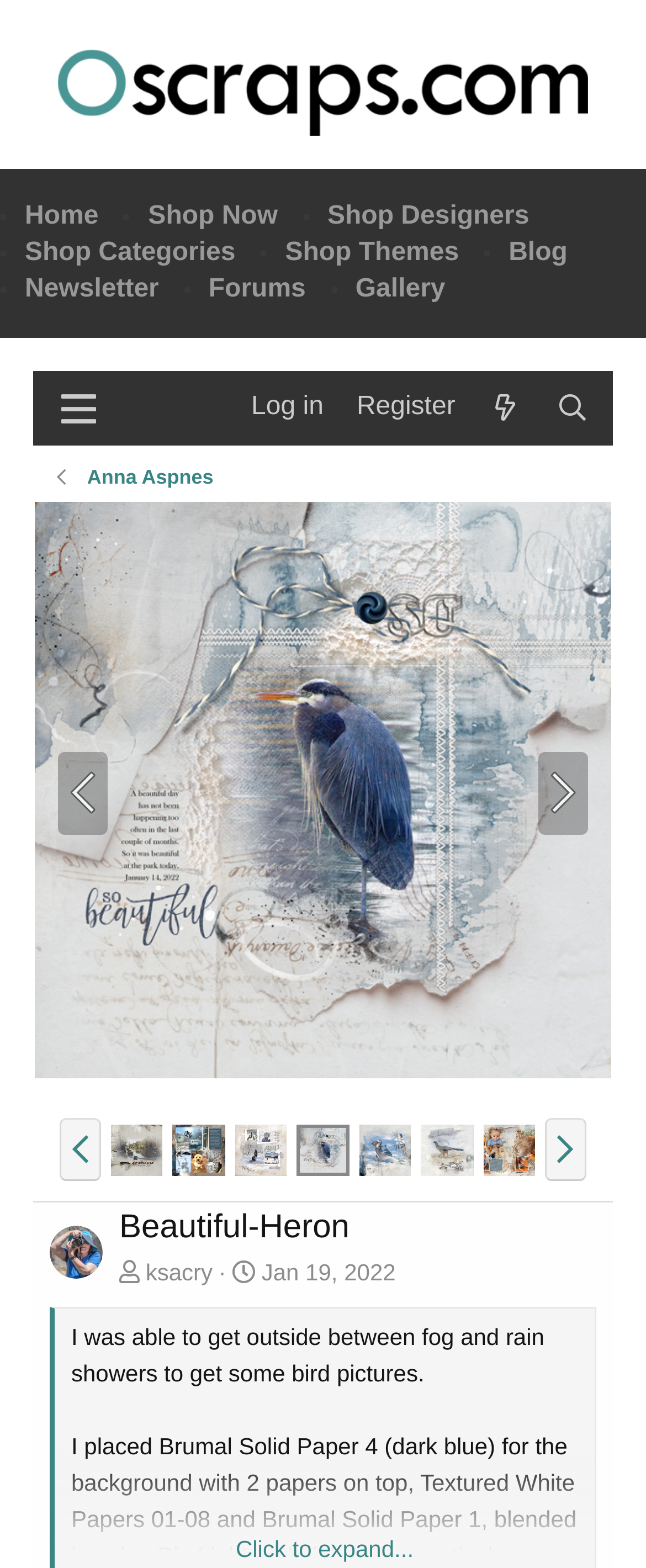Provide the bounding box coordinates in the format (top-left x, top-left y, bottom-right x, bottom-right y). All values are floating point numbers between 0 and 1. Determine the bounding box coordinate of the UI element described as: Register

[0.526, 0.239, 0.73, 0.279]